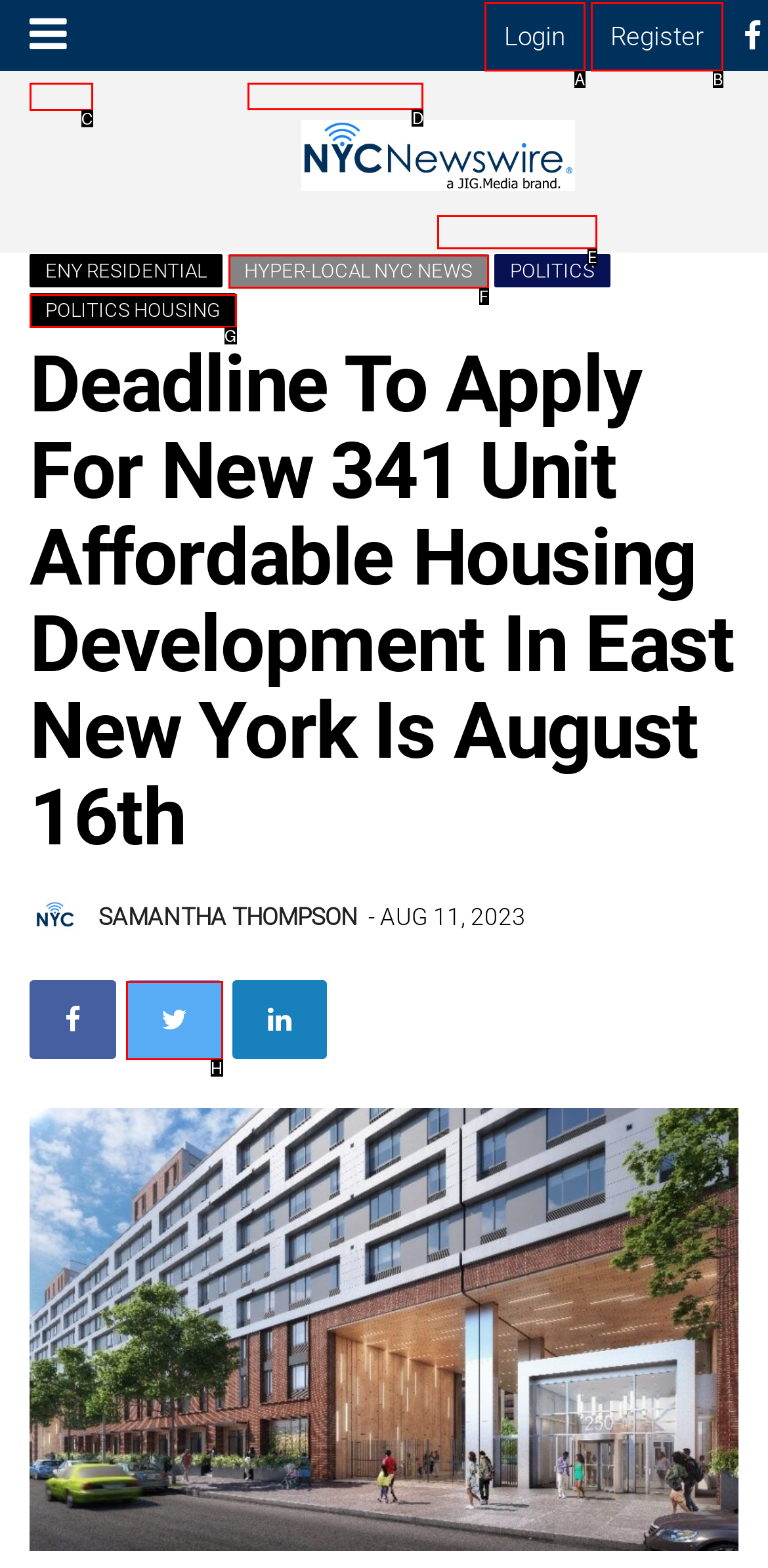Determine the HTML element to click for the instruction: Read about Brooklyn Politics.
Answer with the letter corresponding to the correct choice from the provided options.

D